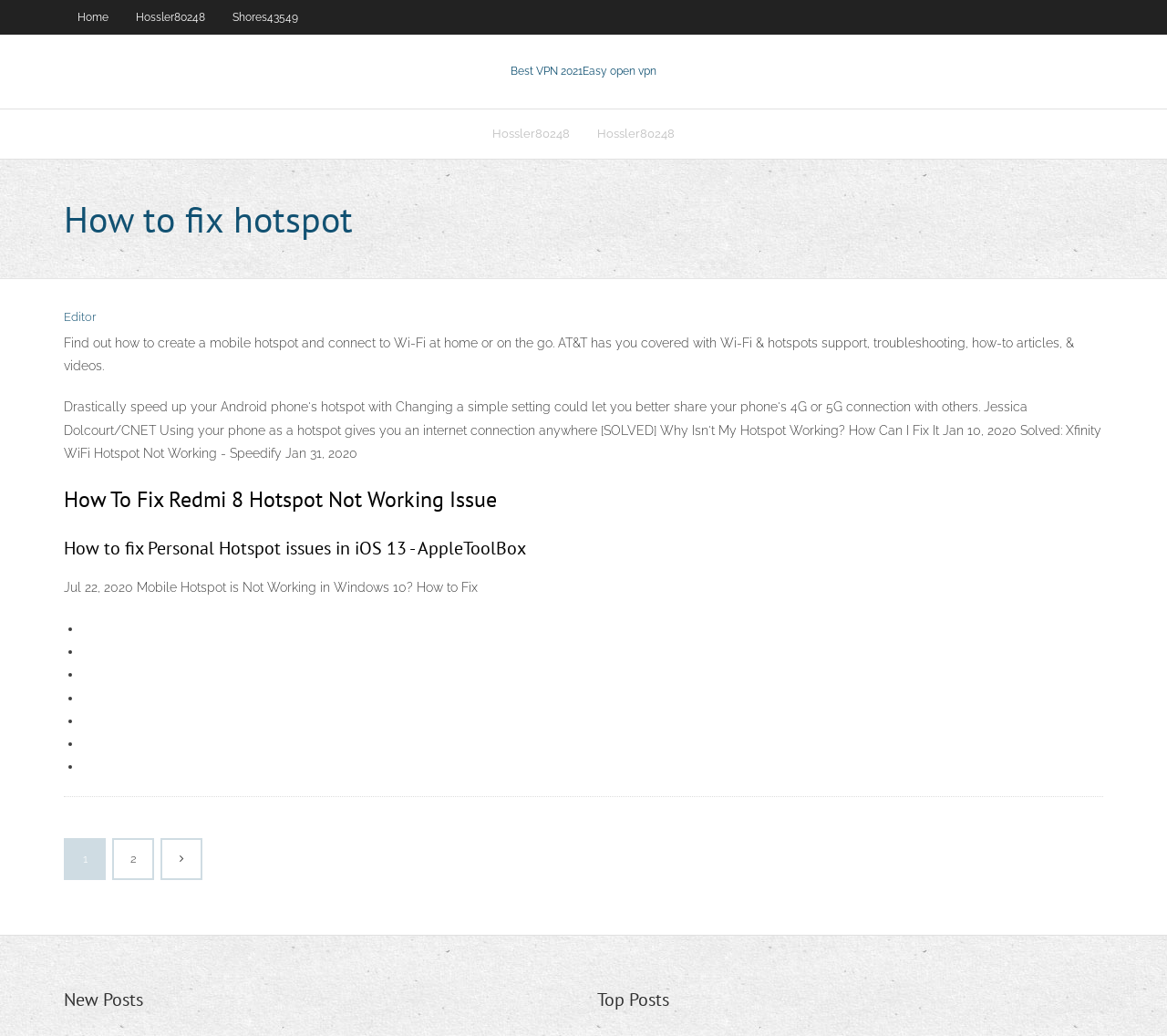Provide the bounding box coordinates in the format (top-left x, top-left y, bottom-right x, bottom-right y). All values are floating point numbers between 0 and 1. Determine the bounding box coordinate of the UI element described as: Best VPN 2021Easy open vpn

[0.438, 0.062, 0.562, 0.074]